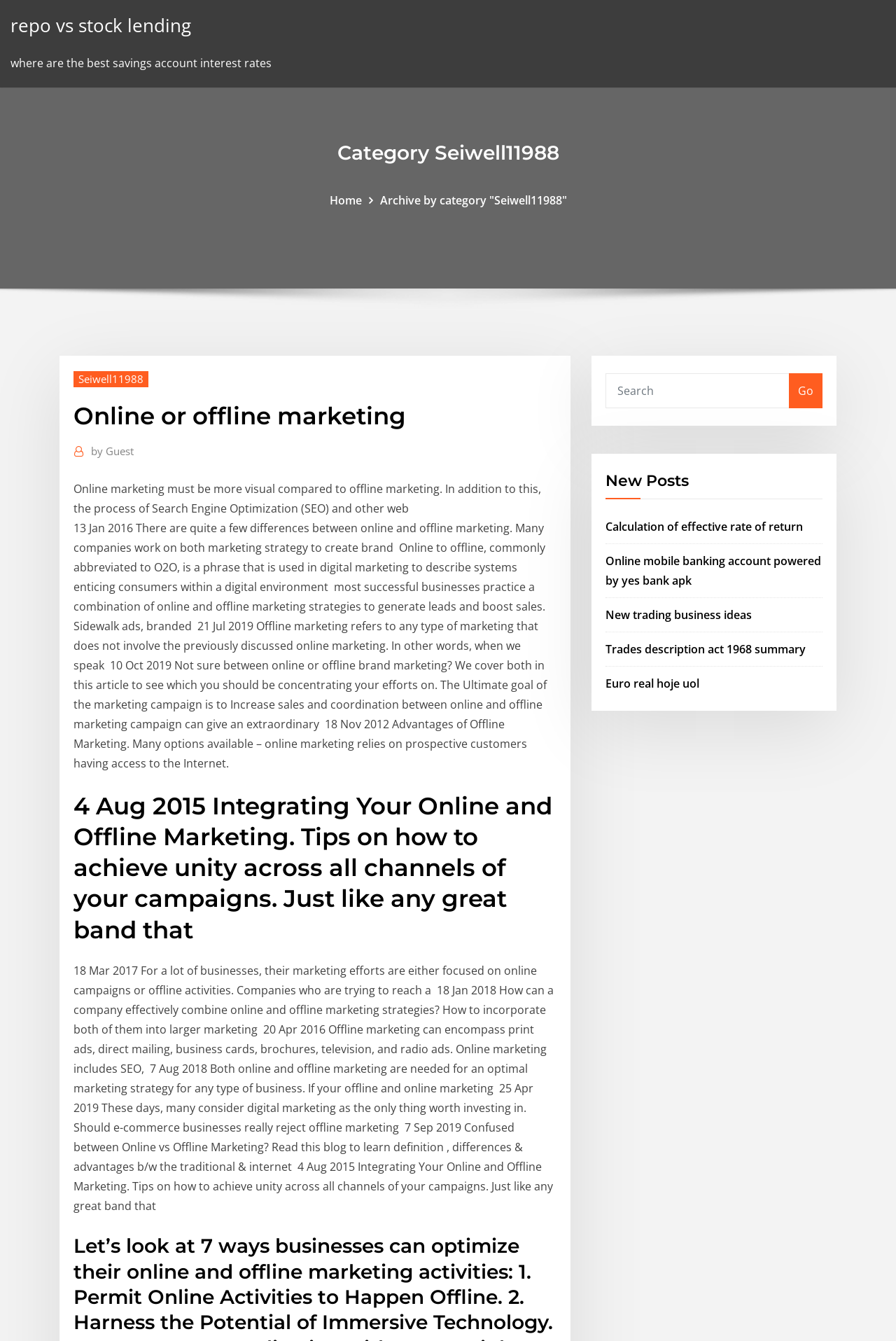What is the benefit of combining online and offline marketing? Based on the screenshot, please respond with a single word or phrase.

Increase sales and coordination